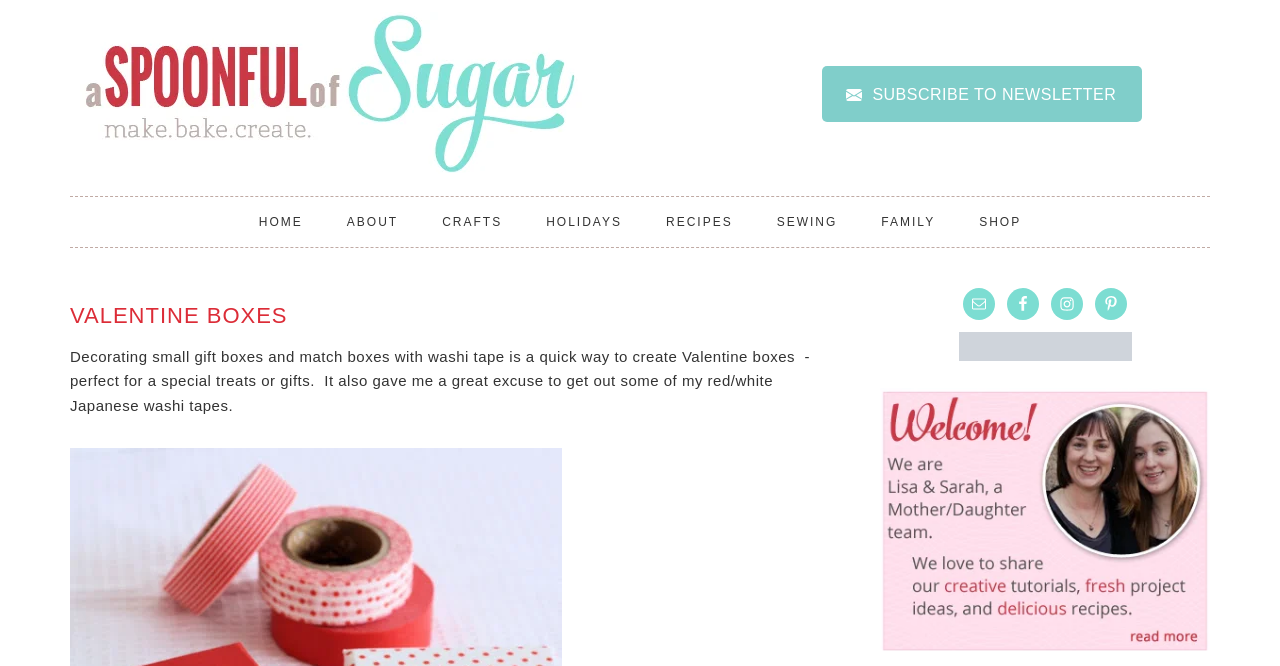What is the theme of the craft project?
Look at the image and provide a short answer using one word or a phrase.

Valentine's Day